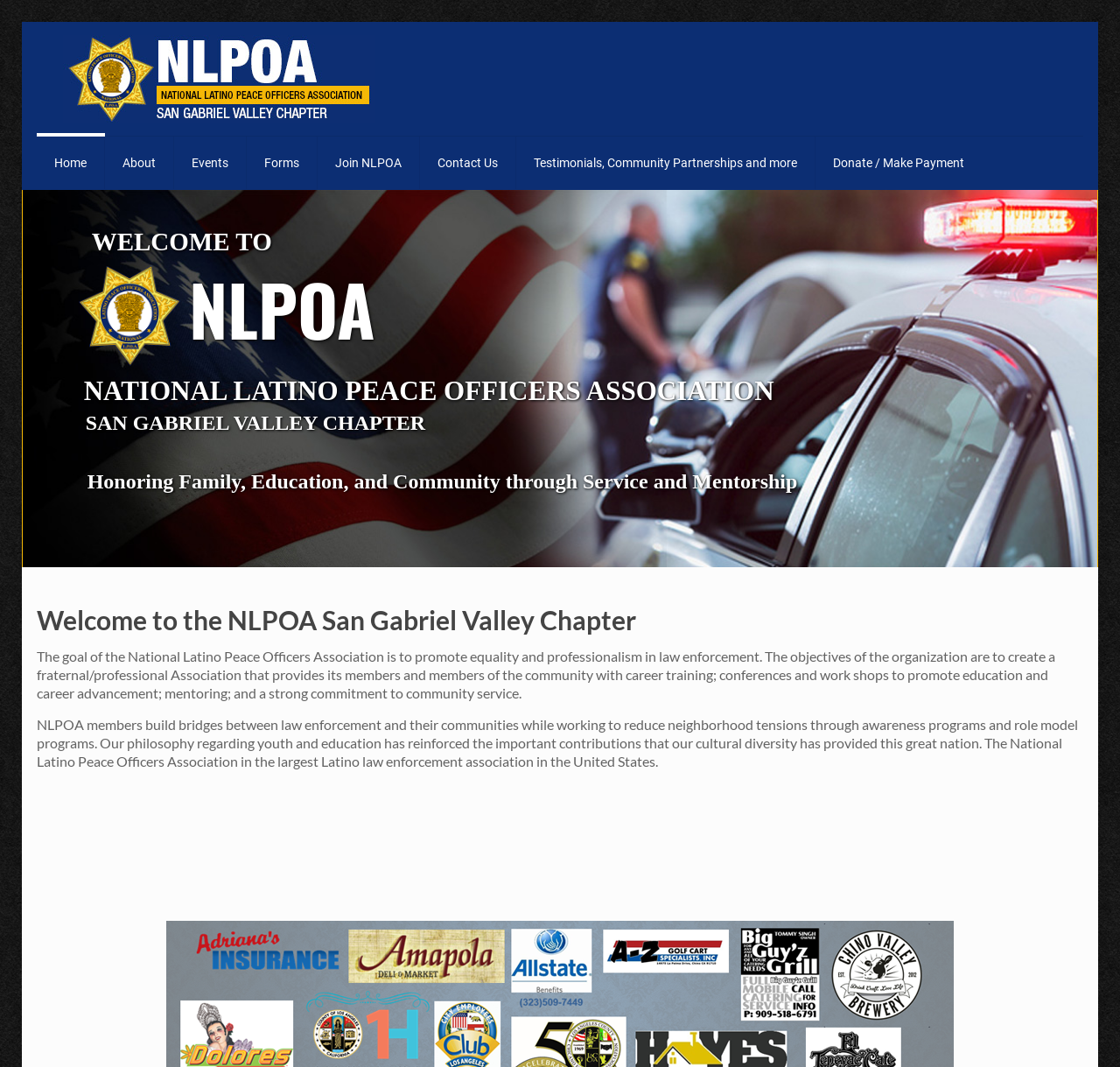Analyze the image and answer the question with as much detail as possible: 
What is the philosophy of the organization regarding youth and education?

I found the answer by reading the StaticText element with the text 'Our philosophy regarding youth and education has reinforced the important contributions that our cultural diversity has provided this great nation.' This text explains the organization's philosophy on youth and education.